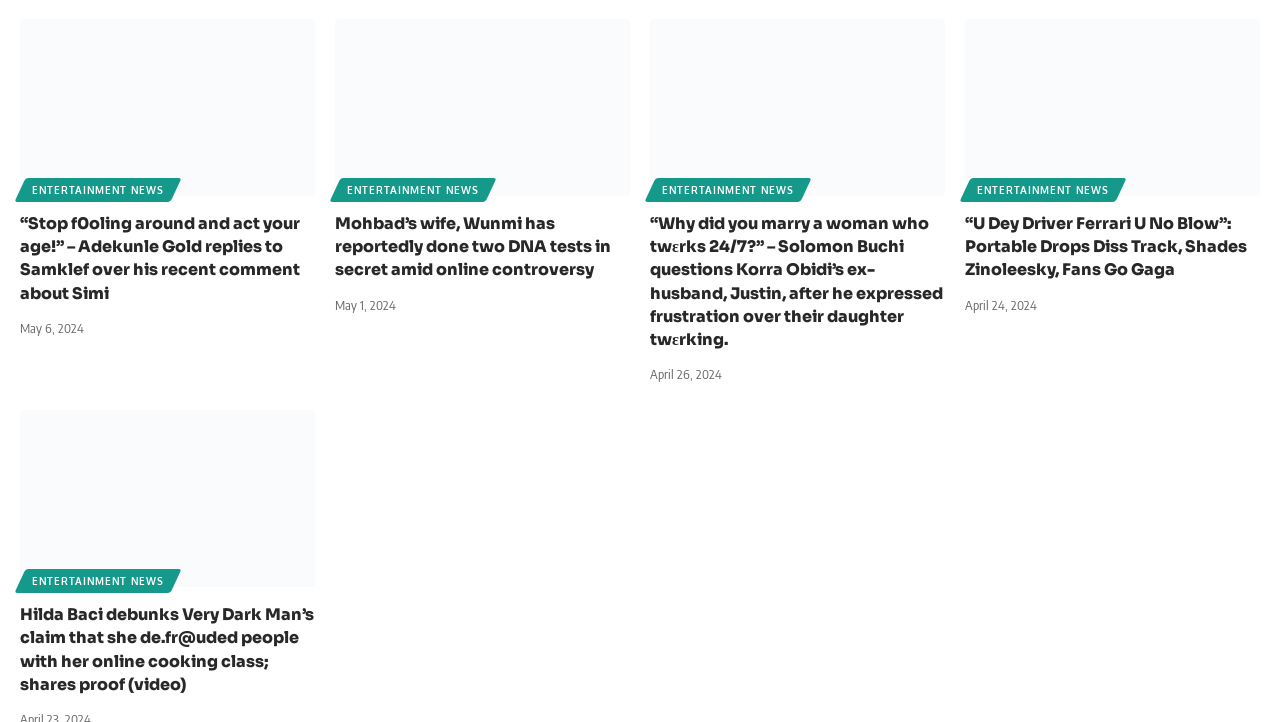Please identify the bounding box coordinates of the clickable area that will fulfill the following instruction: "Learn about the relic box and new relics for the new Church". The coordinates should be in the format of four float numbers between 0 and 1, i.e., [left, top, right, bottom].

None